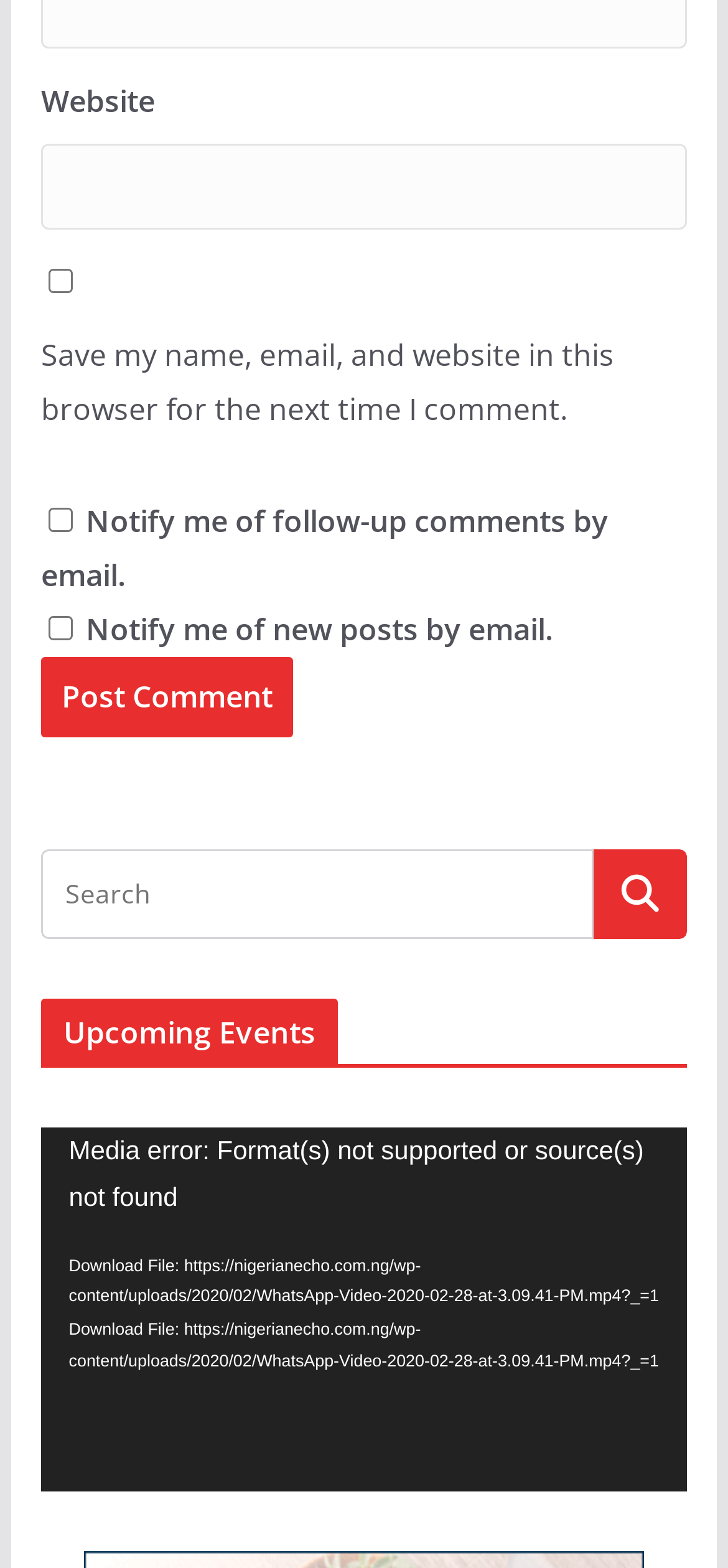Give the bounding box coordinates for the element described by: "aria-label="Post image"".

None